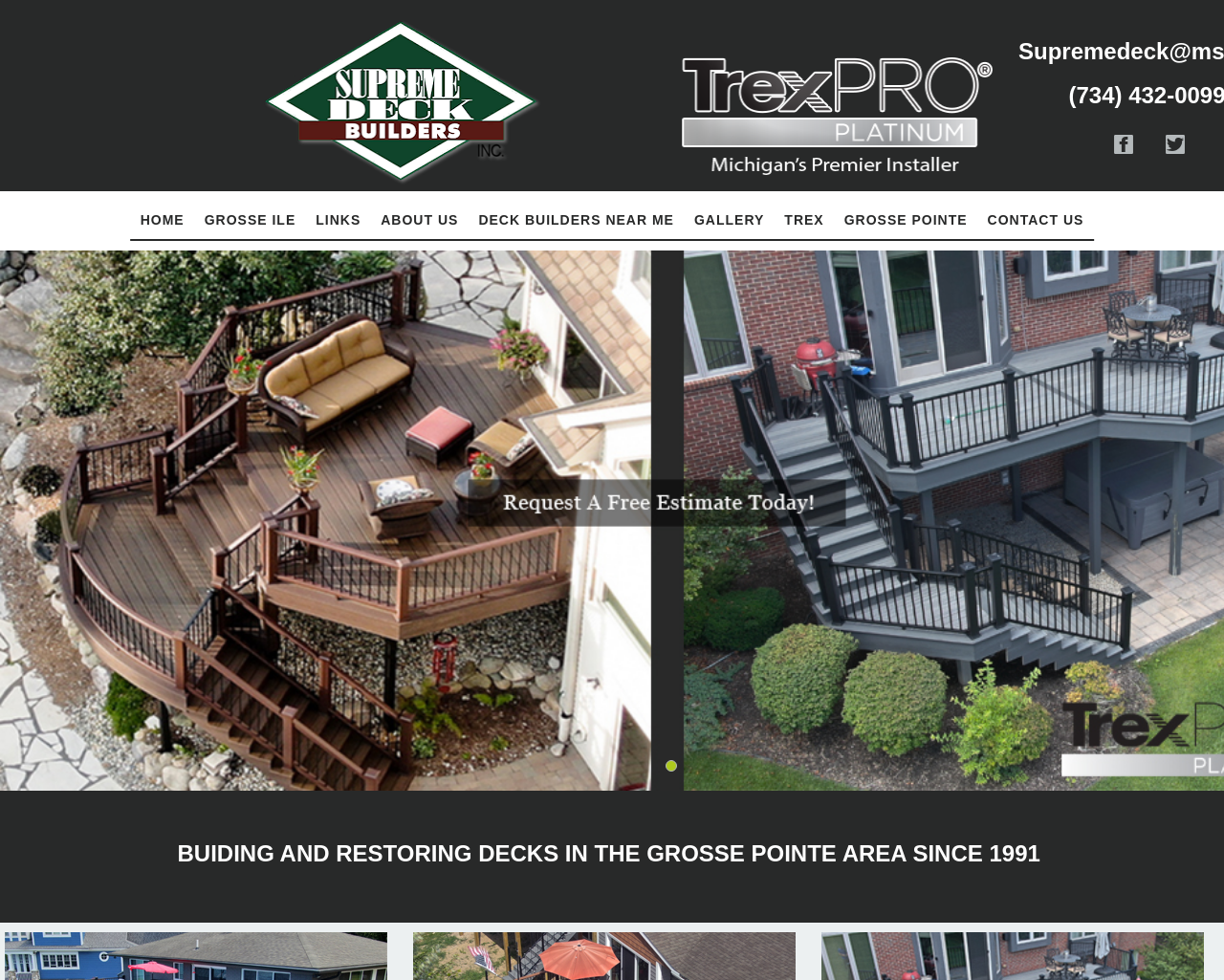Determine the bounding box coordinates of the region that needs to be clicked to achieve the task: "Change the shop order".

None